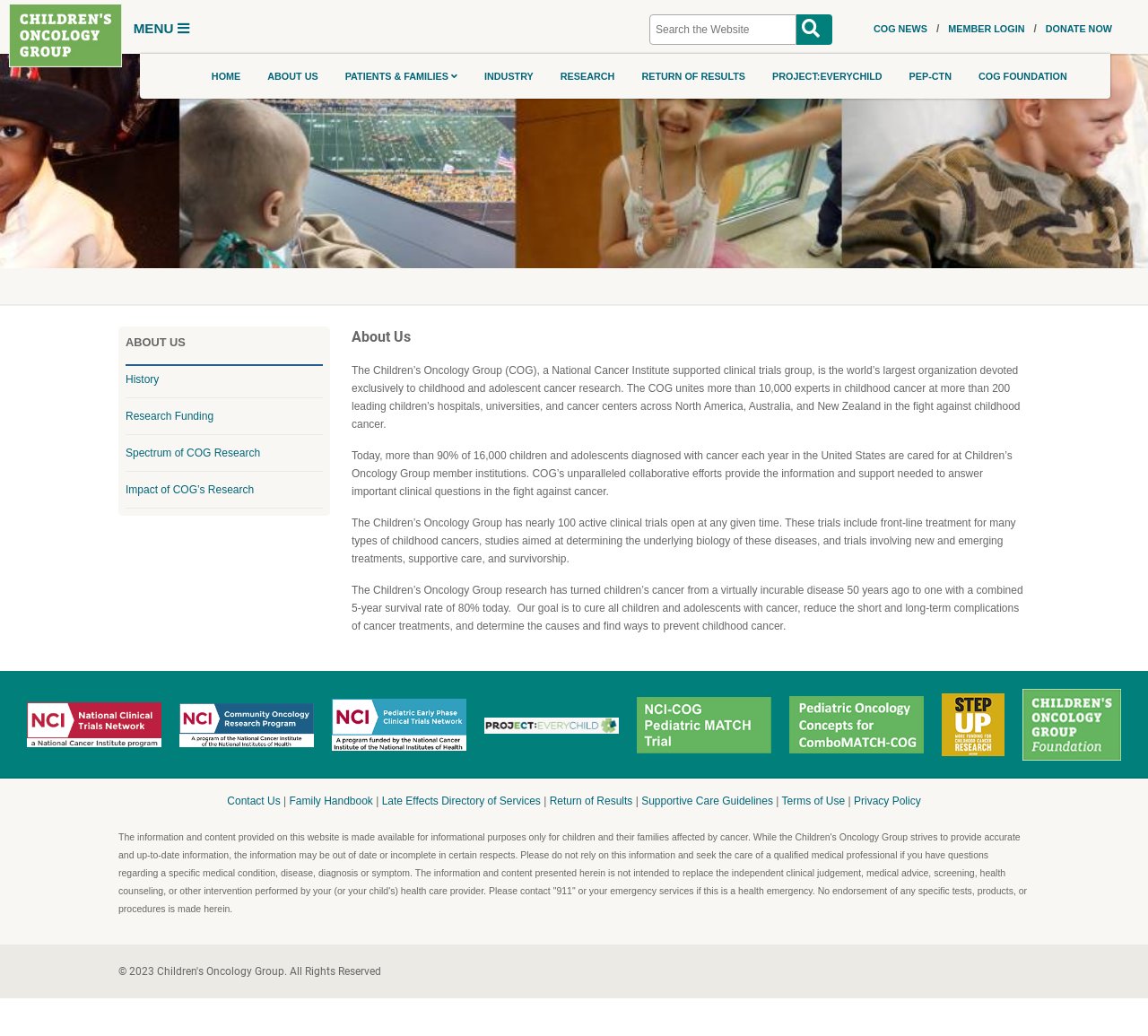Use a single word or phrase to answer the question:
What is the name of the network that provides front-line treatment for many types of childhood cancers?

NCI-COG Pediatric Early Phase Clinical Trials Network